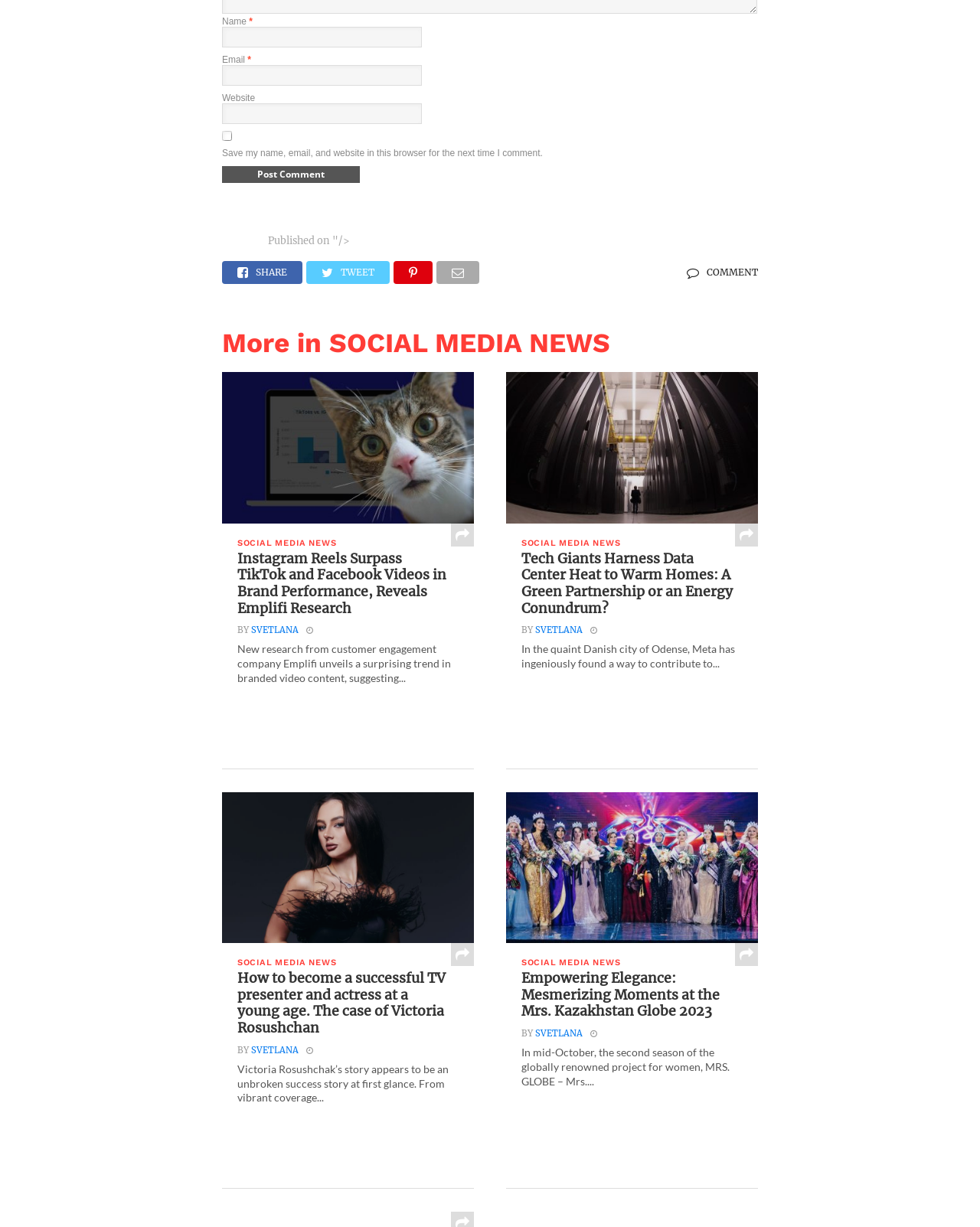Answer the question in a single word or phrase:
What is the function of the 'Post Comment' button?

Submit a comment